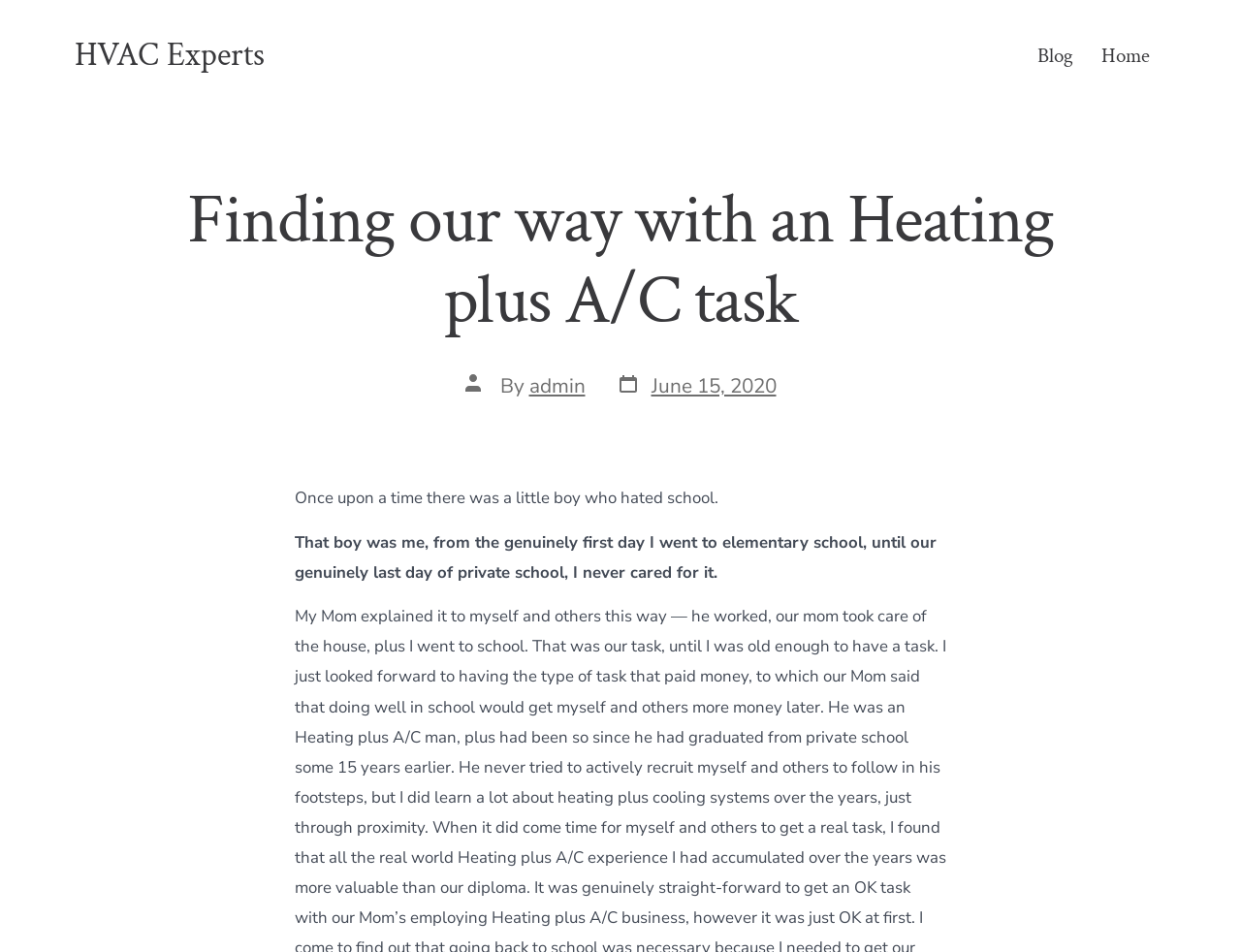Summarize the webpage with a detailed and informative caption.

The webpage is about an HVAC-related topic, specifically "Finding our way with an Heating plus A/C task". At the top left, there is a link to "HVAC Experts". Below it, there is a horizontal navigation bar with two links: "Blog" and "Home". 

The main content area is divided into two sections. The top section has a heading with the title of the article, "Finding our way with an Heating plus A/C task". Below the heading, there is a section with the post author's information, including a small image, the text "By", and a link to the author's profile, "admin". Next to this section, there is a link to the post date, "June 15, 2020", accompanied by a small image.

The main article content starts below the post author's information. The text begins with a story about a boy who hated school, with two paragraphs describing his experience.